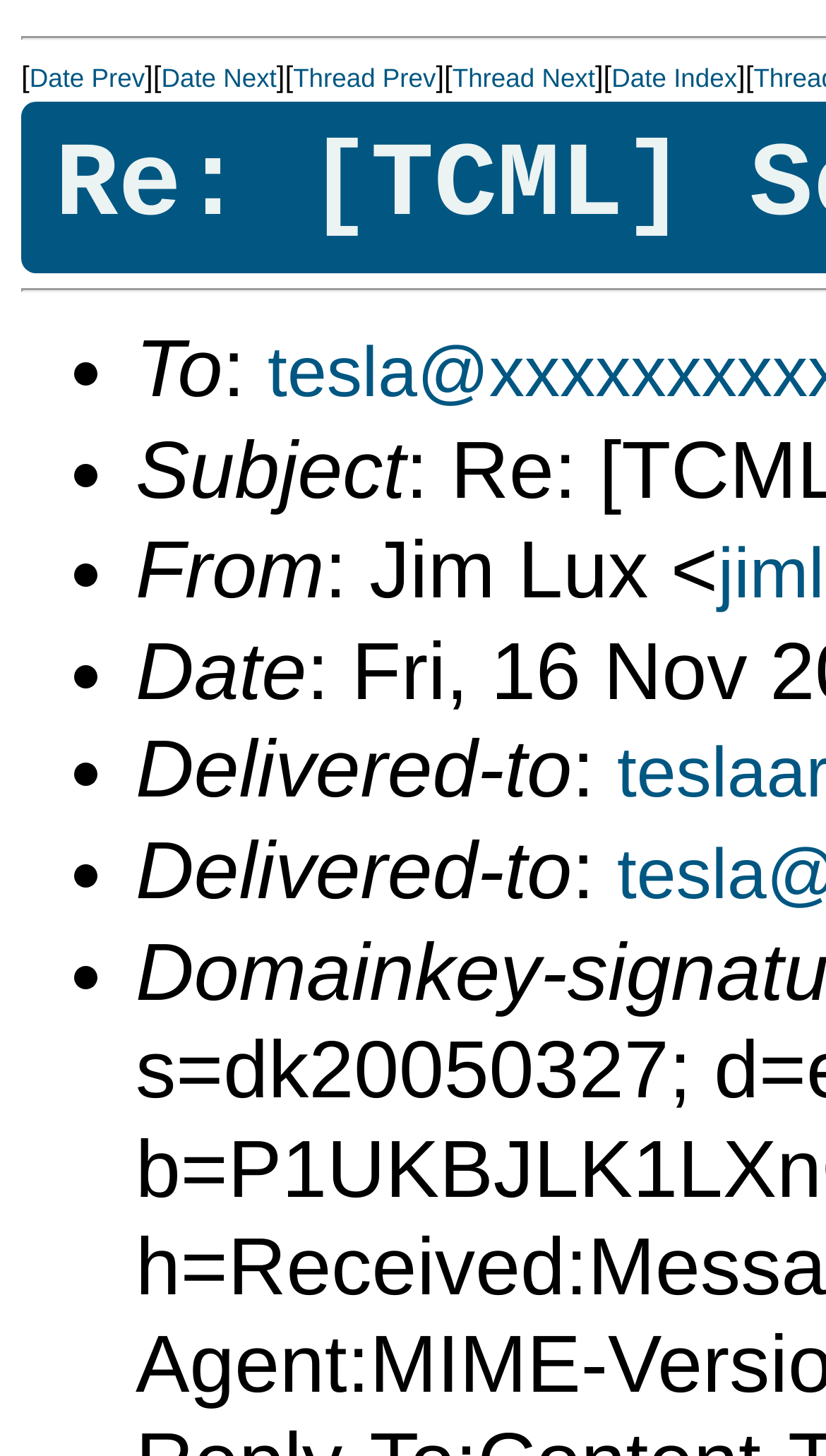Please find the bounding box for the UI element described by: "Thread Prev".

[0.355, 0.044, 0.528, 0.064]